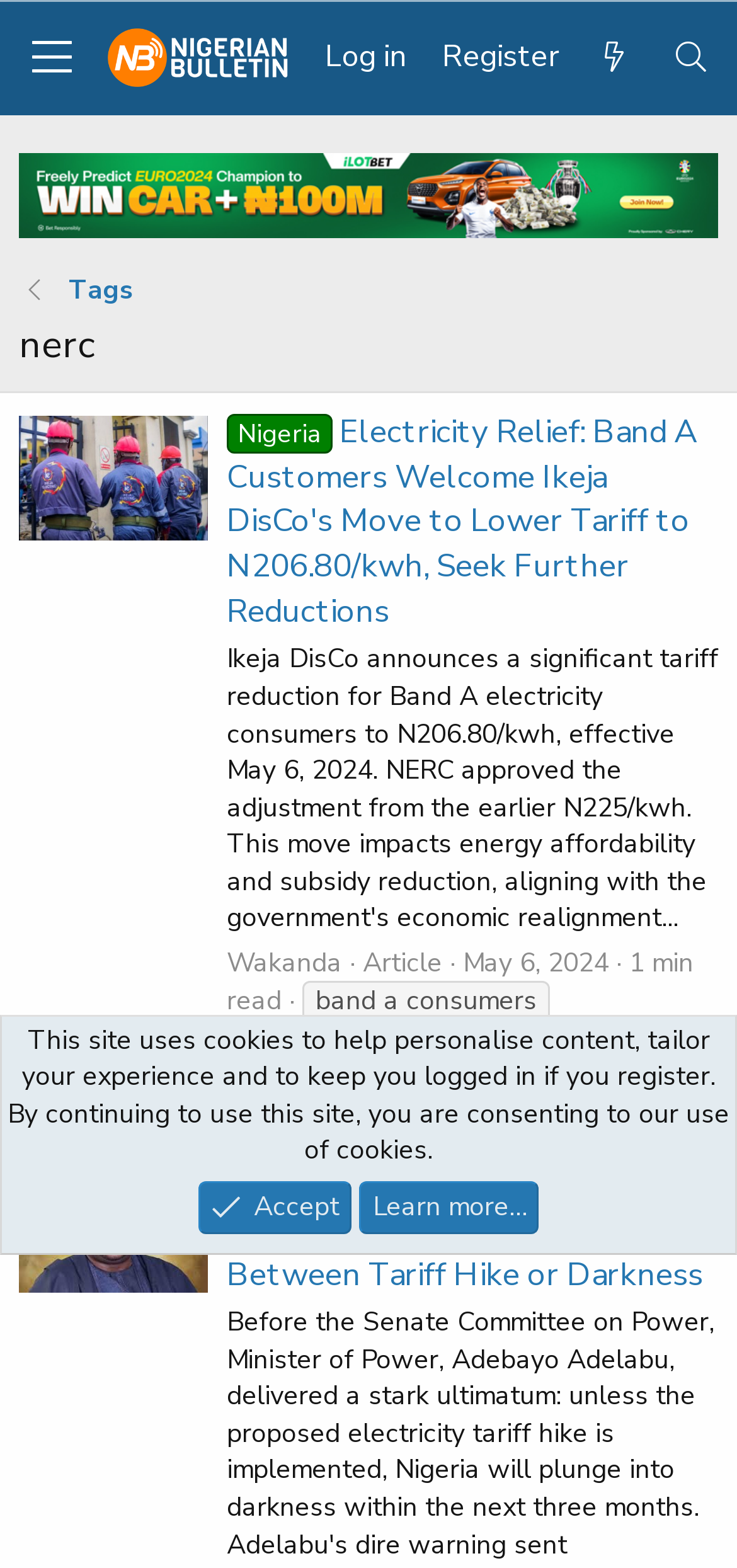What is the topic of the first article?
Craft a detailed and extensive response to the question.

The topic of the first article can be found in the link element with the text 'Electricity Relief: Band A Customers Welcome Ikeja DisCo's Move to Lower Tariff to N206.80/kwh, Seek Further Reductions' which is the title of the first article on the webpage.